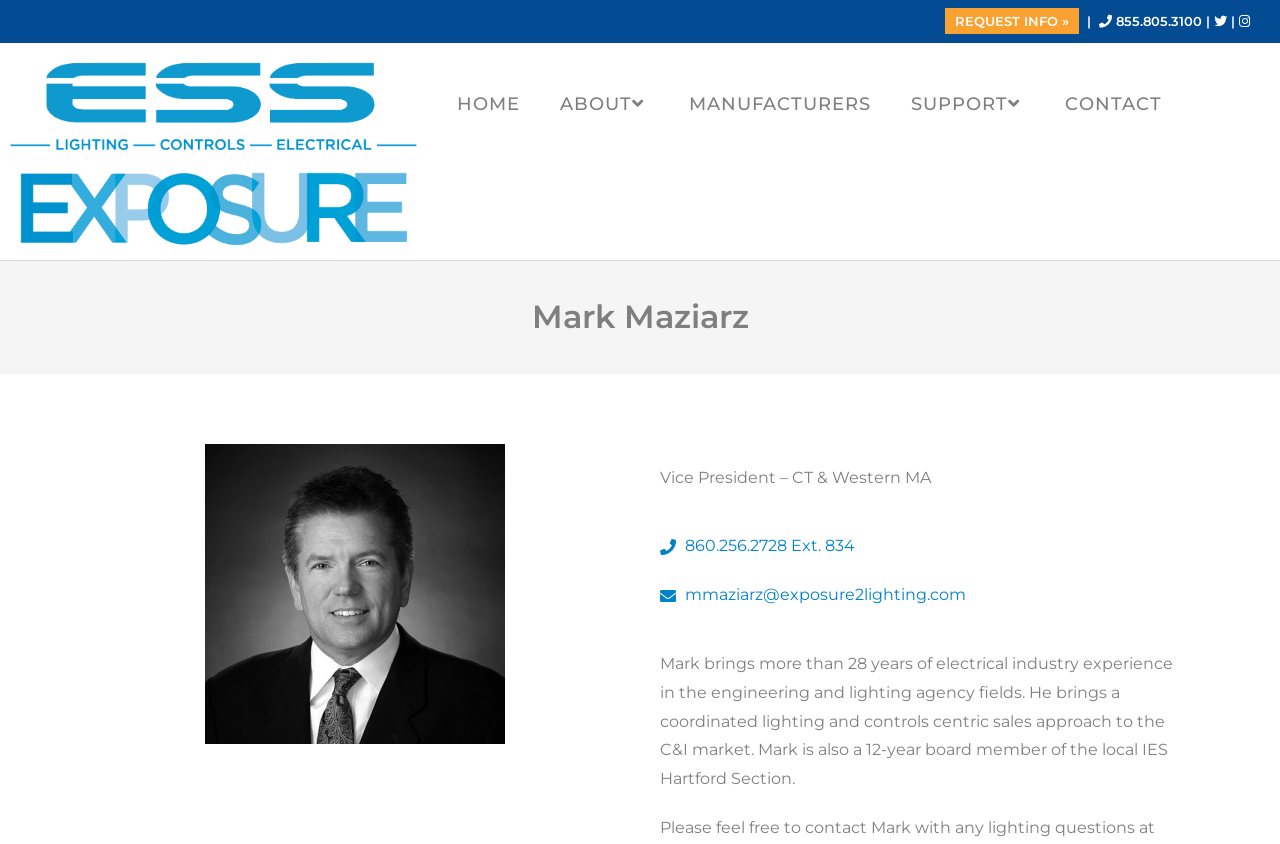Construct a thorough caption encompassing all aspects of the webpage.

The webpage is about Mark Maziarz, Vice President of CT & Western MA at ESS. At the top right corner, there are several links and icons, including "REQUEST INFO »", a separator, a phone number "855.805.3100", and social media icons. 

On the top left, there are two logos, one above the other. 

The main navigation menu is located at the top center, with links to "HOME", "ABOUT", "MANUFACTURERS", "SUPPORT", and "CONTACT". 

Below the navigation menu, there is a header section that takes up most of the page. It features a large heading with Mark Maziarz's name, followed by his image on the left and his title "Vice President – CT & Western MA" on the right. 

Underneath his title, there are two links to his contact information: phone number and email address. 

A brief bio of Mark Maziarz is provided, describing his experience in the electrical industry and his sales approach.